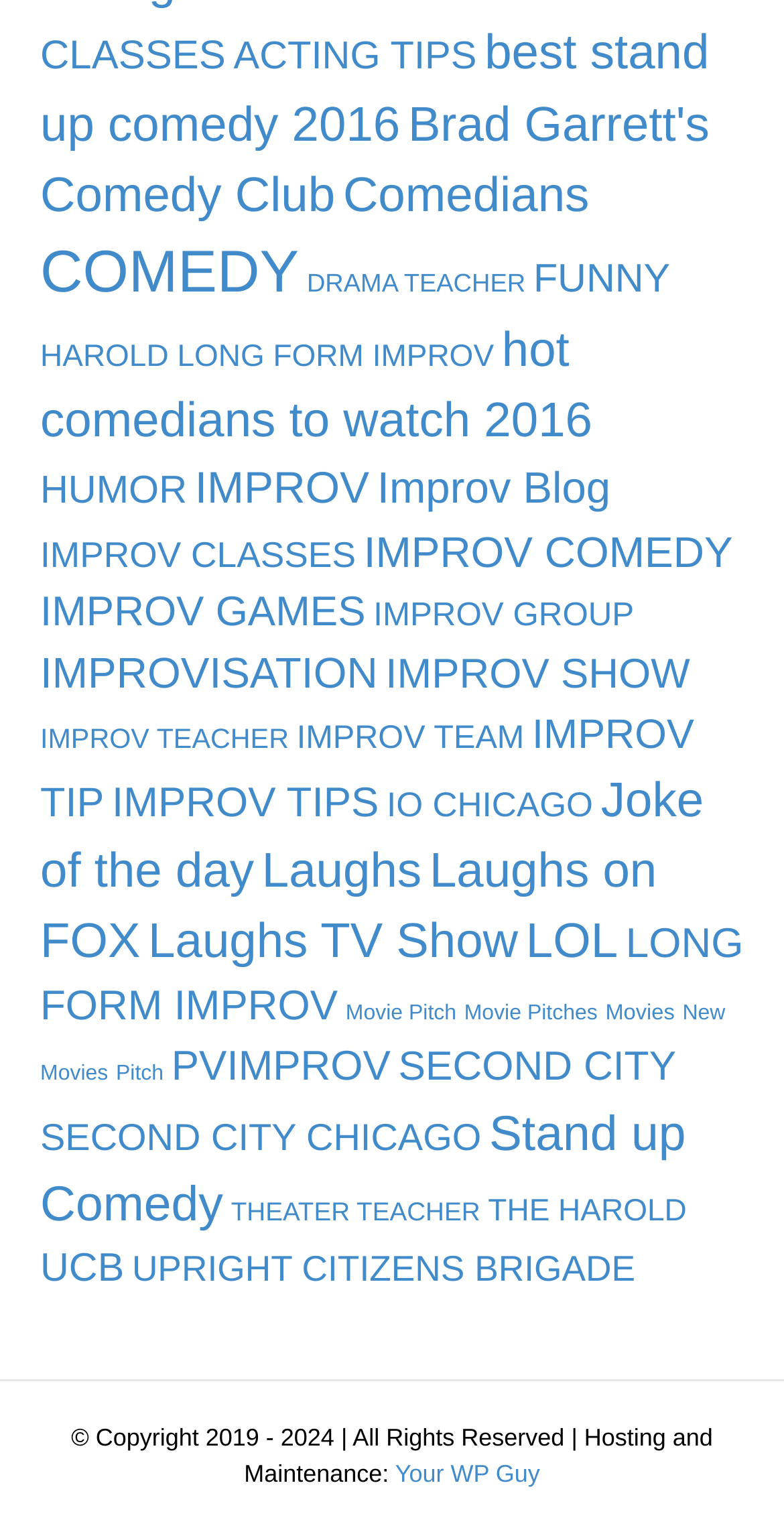Find and indicate the bounding box coordinates of the region you should select to follow the given instruction: "Visit Your WP Guy website".

[0.504, 0.952, 0.689, 0.97]